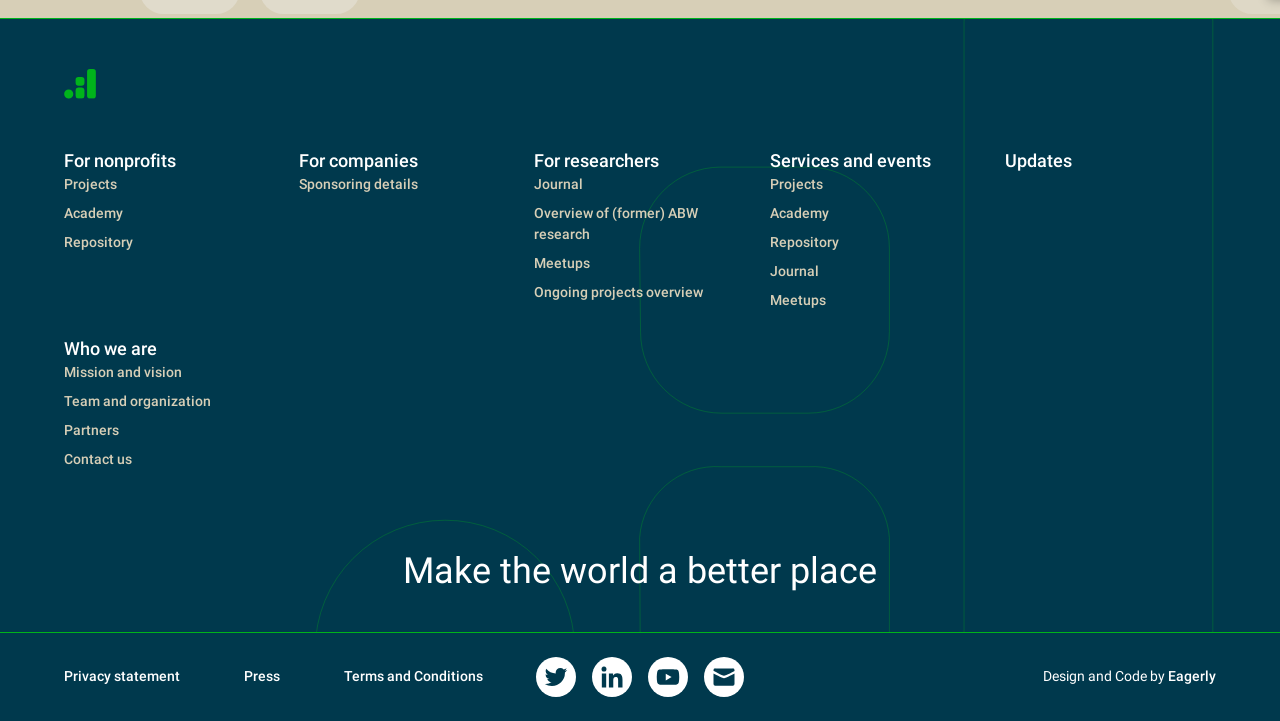What is the name of the design and code company?
Could you answer the question with a detailed and thorough explanation?

The static text 'Design and Code by' is followed by a link to 'Eagerly', suggesting that Eagerly is the company responsible for the design and code of the website.